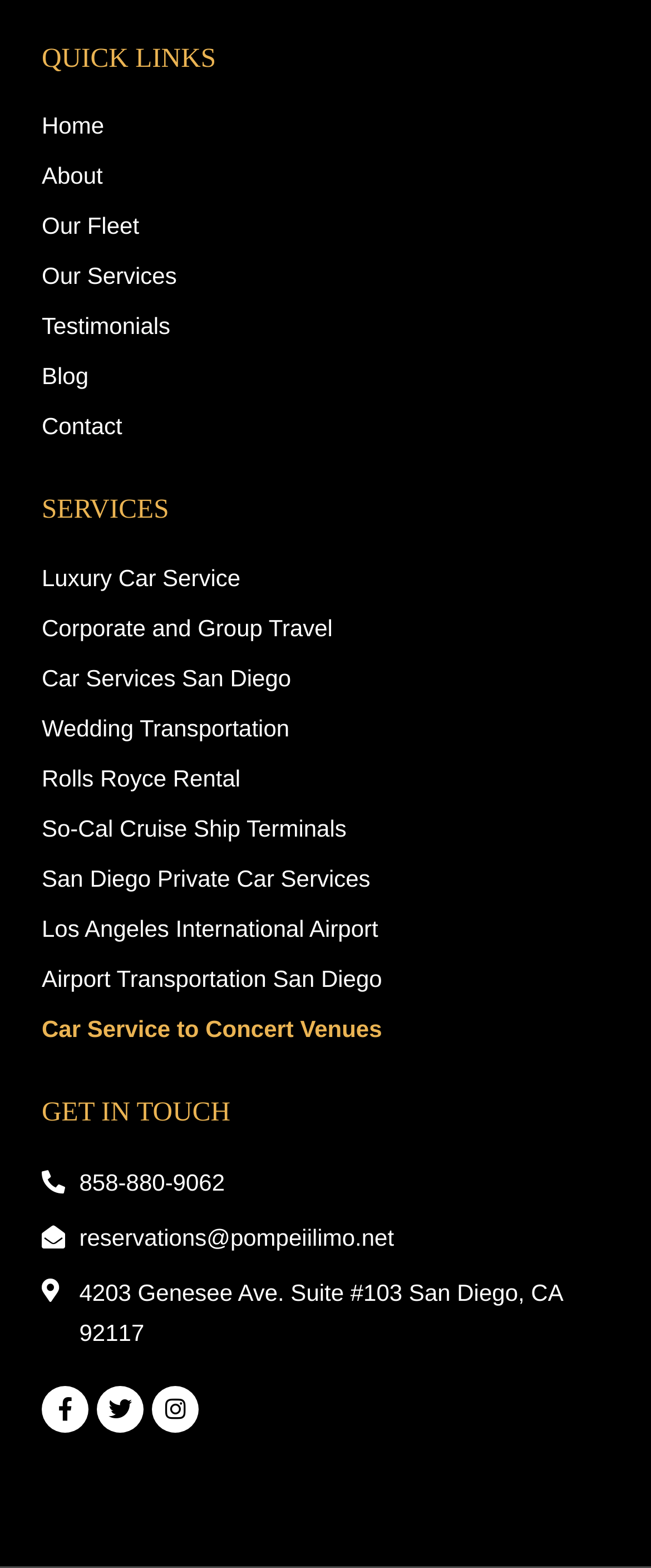Provide a brief response to the question below using one word or phrase:
What is the company's email address?

reservations@pompeiilimo.net